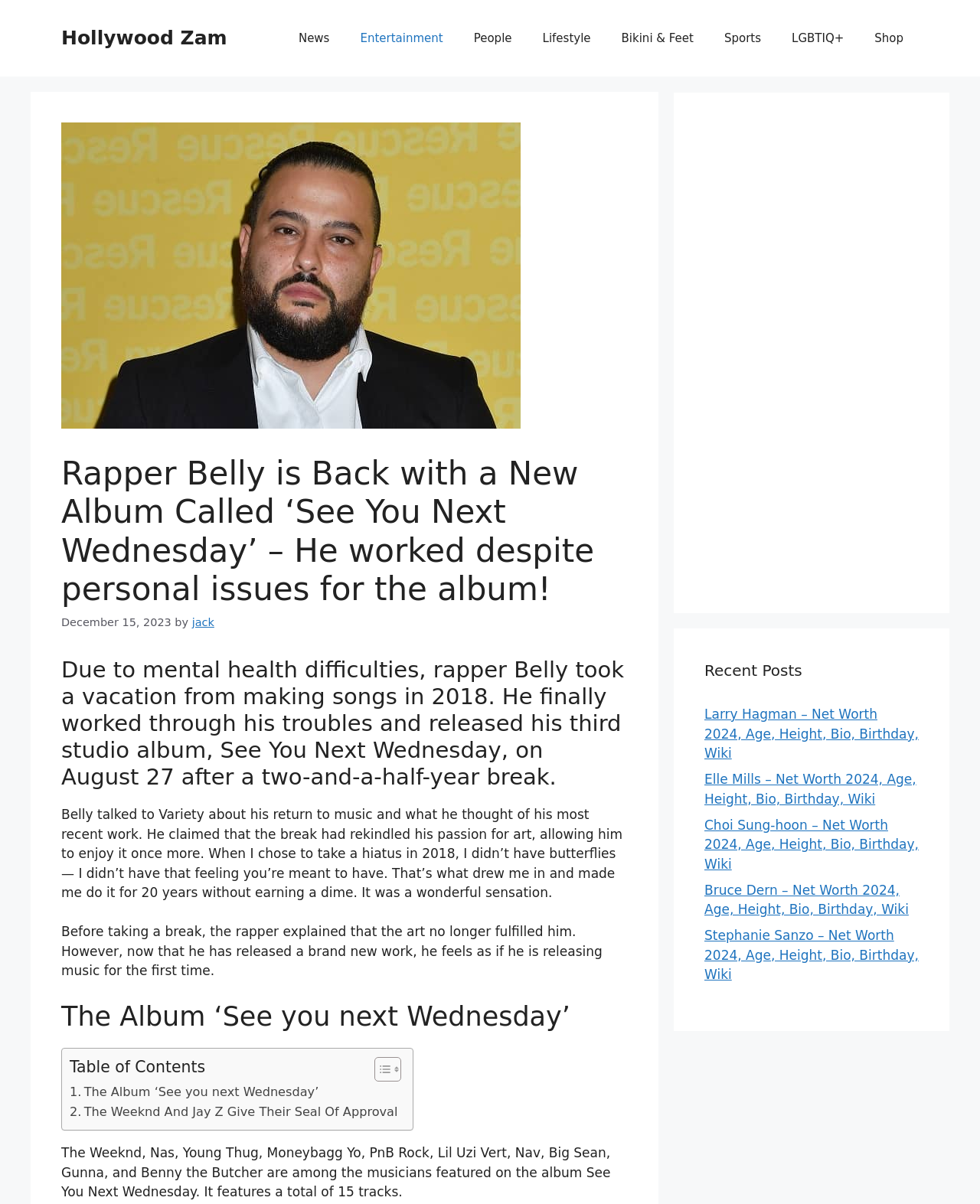Who is the author of the article about Belly's new album?
Using the image, respond with a single word or phrase.

jack